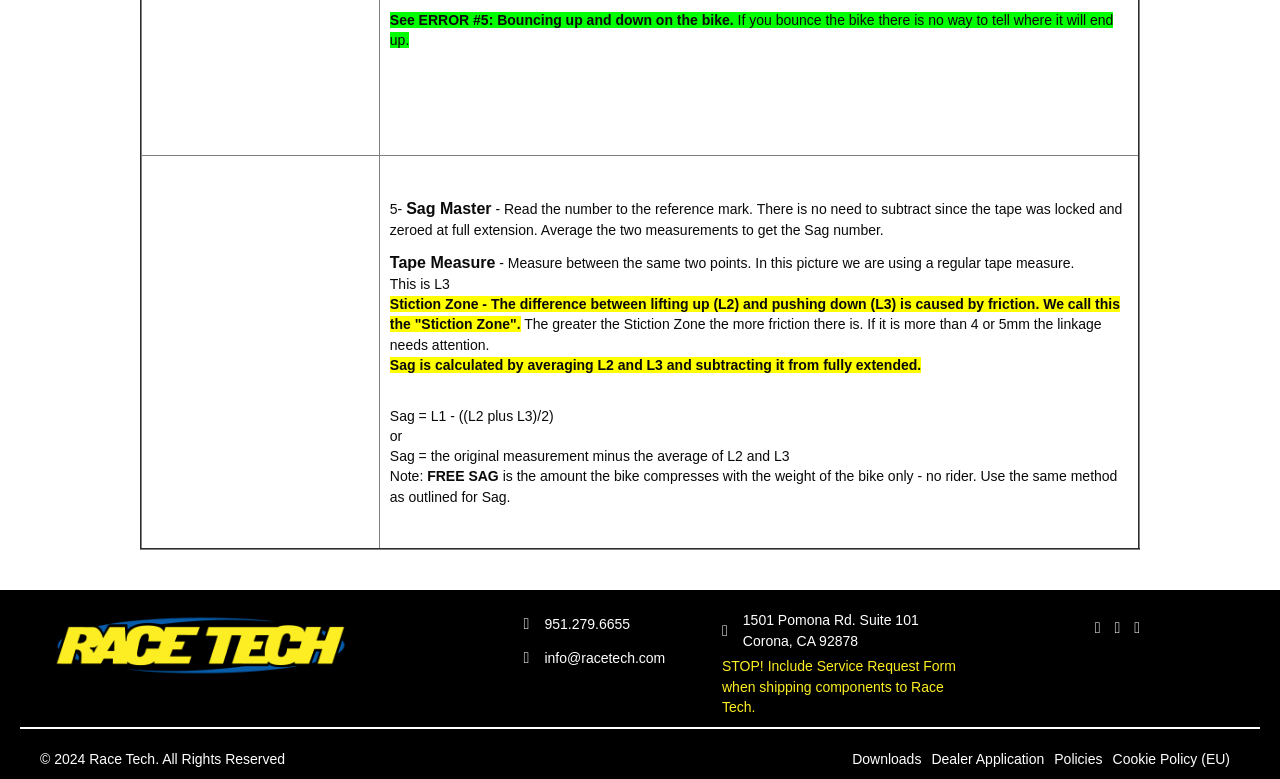Identify and provide the bounding box coordinates of the UI element described: "info@racetech.com". The coordinates should be formatted as [left, top, right, bottom], with each number being a float between 0 and 1.

[0.425, 0.831, 0.52, 0.857]